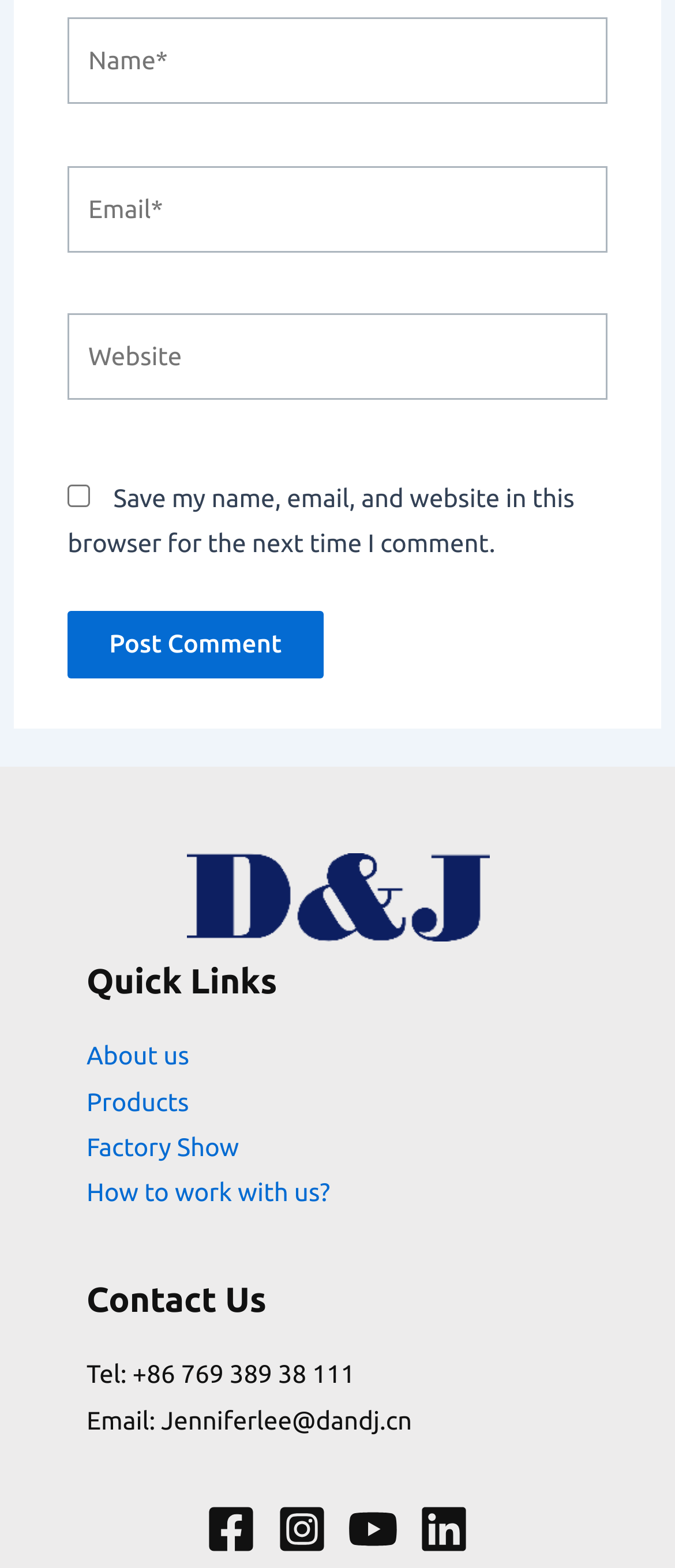Please identify the bounding box coordinates of where to click in order to follow the instruction: "Check Save my name, email, and website in this browser for the next time I comment".

[0.1, 0.226, 0.134, 0.24]